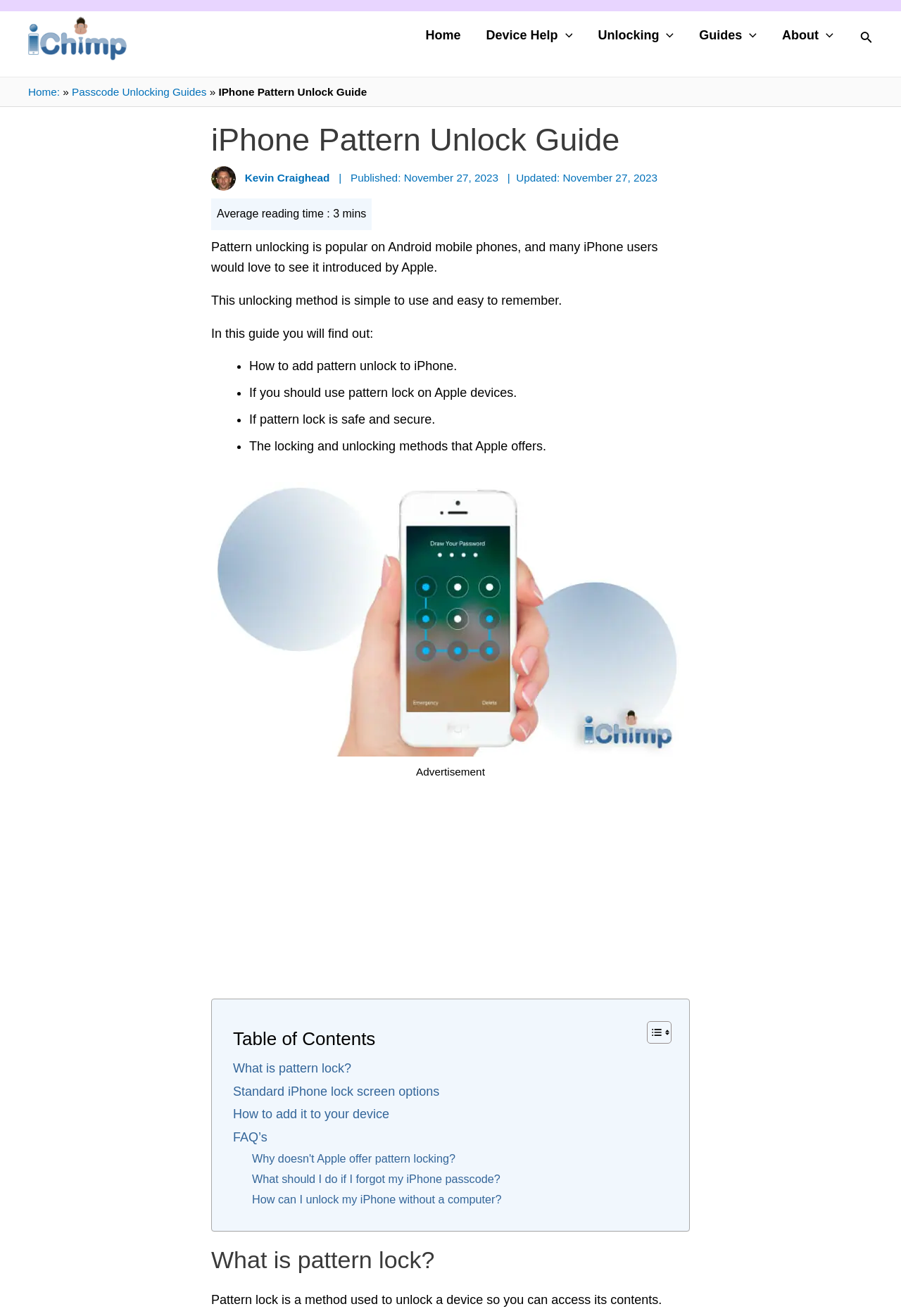Determine the bounding box coordinates of the UI element described by: "Passcode Unlocking Guides".

[0.08, 0.065, 0.229, 0.074]